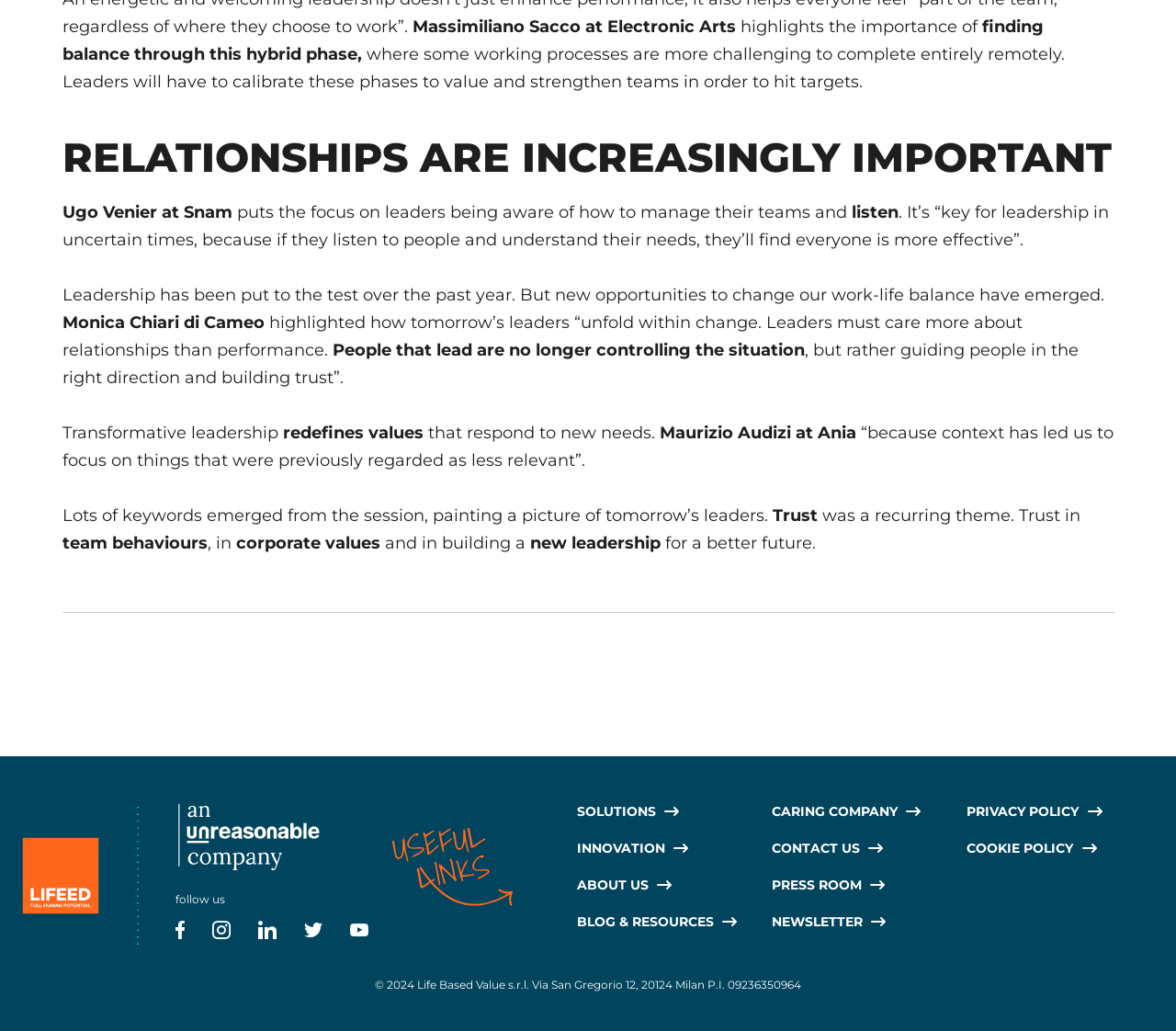How many social media links are there in the footer?
Please give a detailed and elaborate explanation in response to the question.

I counted the number of social media links in the footer section of the webpage. I found five links: , , , , and .